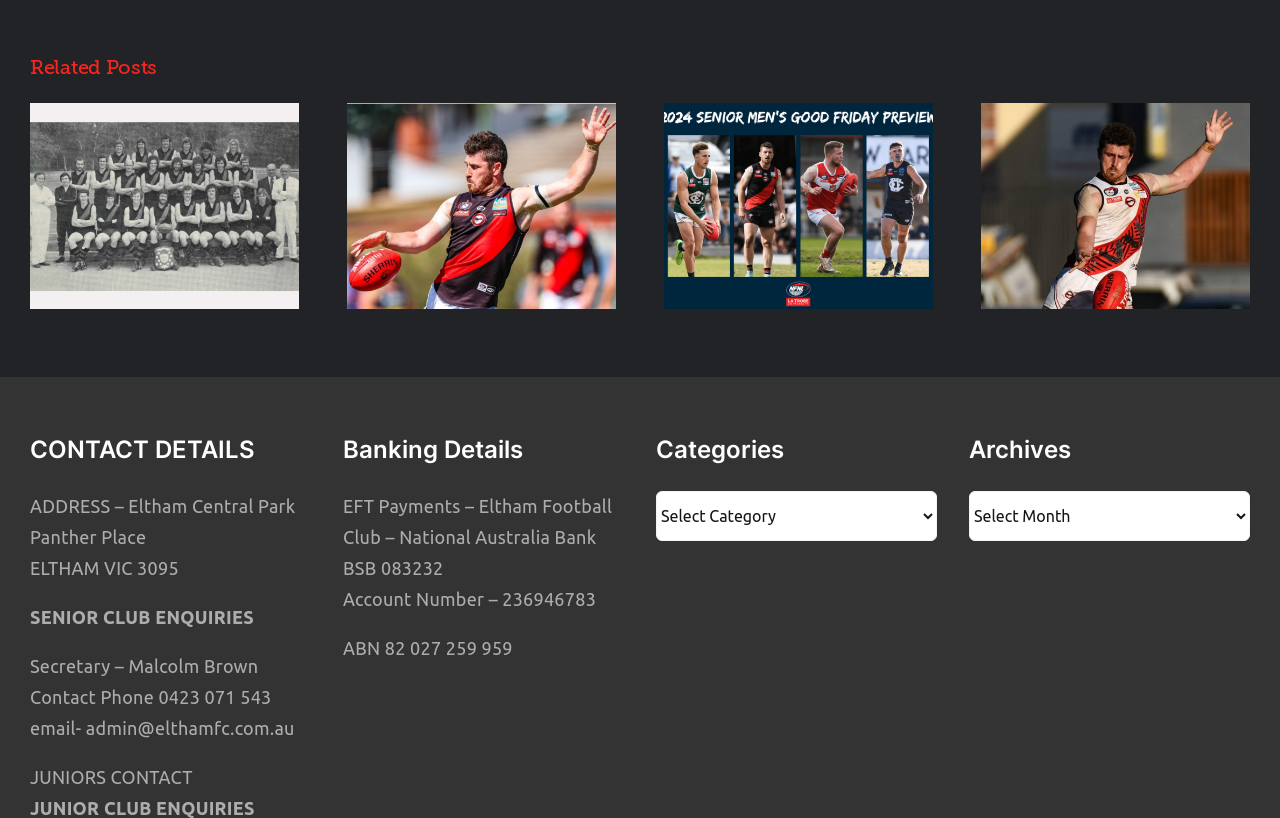Please find the bounding box coordinates of the element that you should click to achieve the following instruction: "Choose an option from the 'Archives' dropdown". The coordinates should be presented as four float numbers between 0 and 1: [left, top, right, bottom].

[0.757, 0.601, 0.977, 0.662]